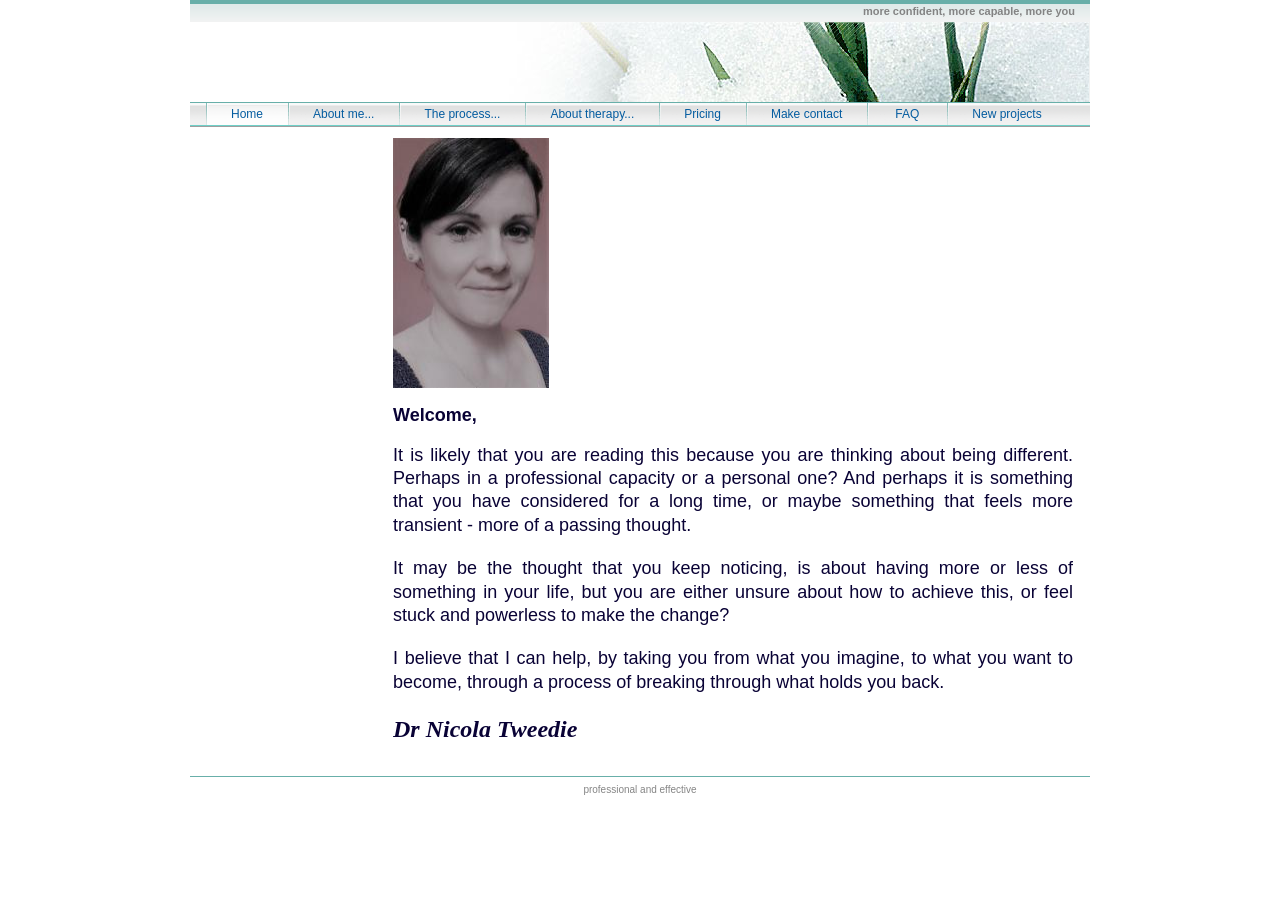Please find and report the bounding box coordinates of the element to click in order to perform the following action: "Click the 'Home' link". The coordinates should be expressed as four float numbers between 0 and 1, in the format [left, top, right, bottom].

[0.161, 0.112, 0.225, 0.139]